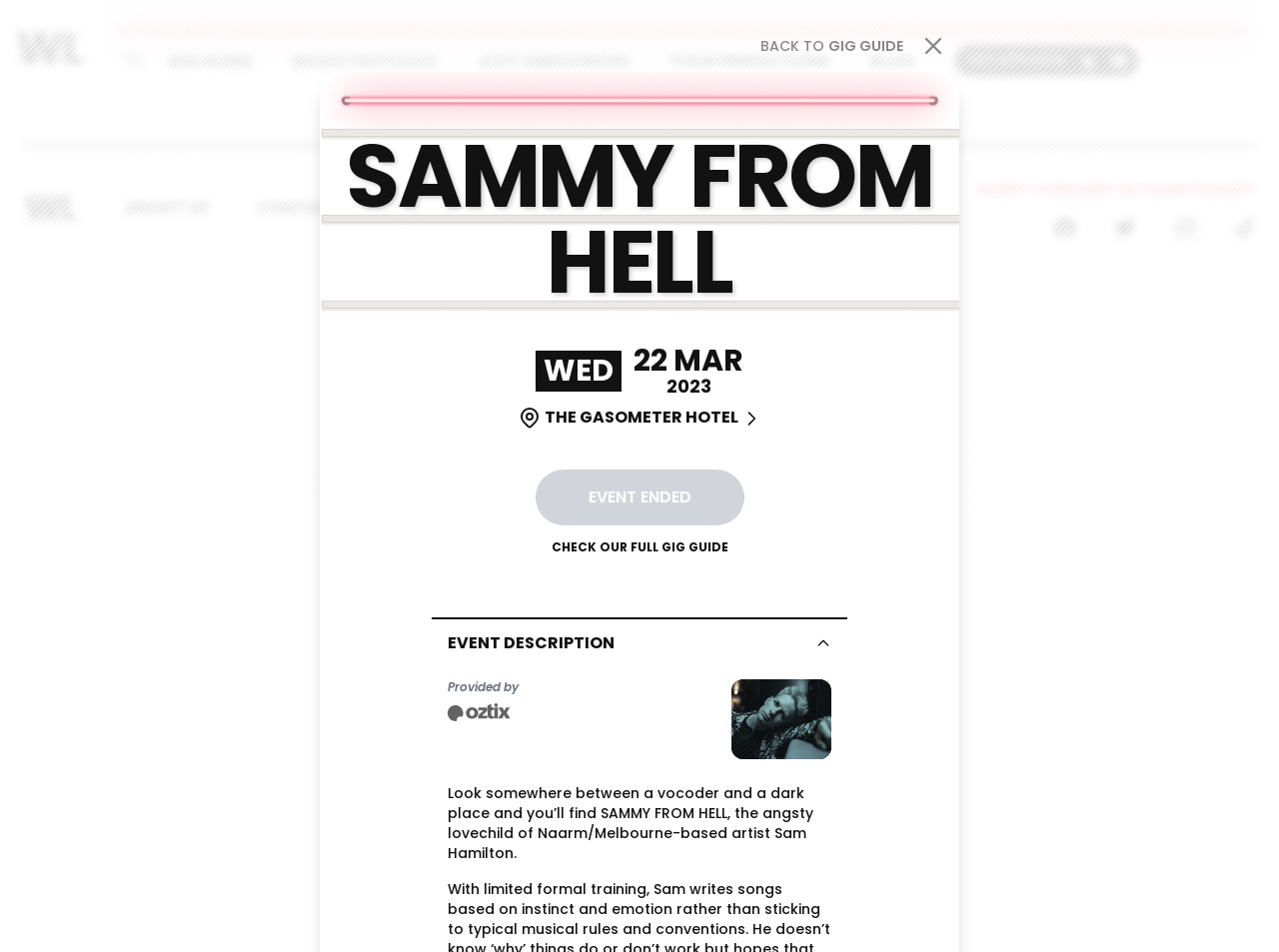Is the event still available?
Look at the image and respond with a one-word or short-phrase answer.

No